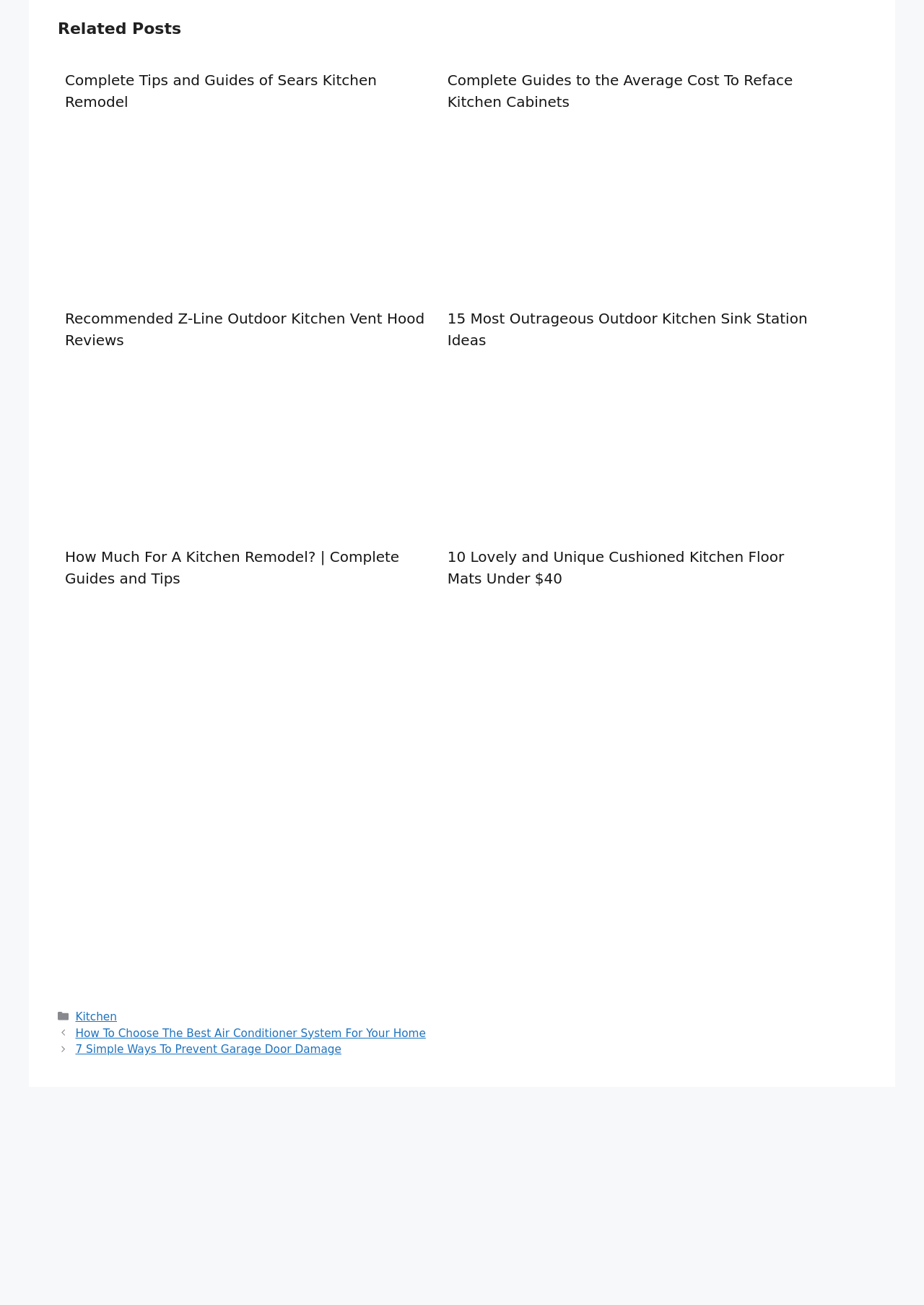Determine the coordinates of the bounding box that should be clicked to complete the instruction: "Explore 'Recommended Z-Line Outdoor Kitchen Vent Hood Reviews'". The coordinates should be represented by four float numbers between 0 and 1: [left, top, right, bottom].

[0.07, 0.236, 0.464, 0.269]